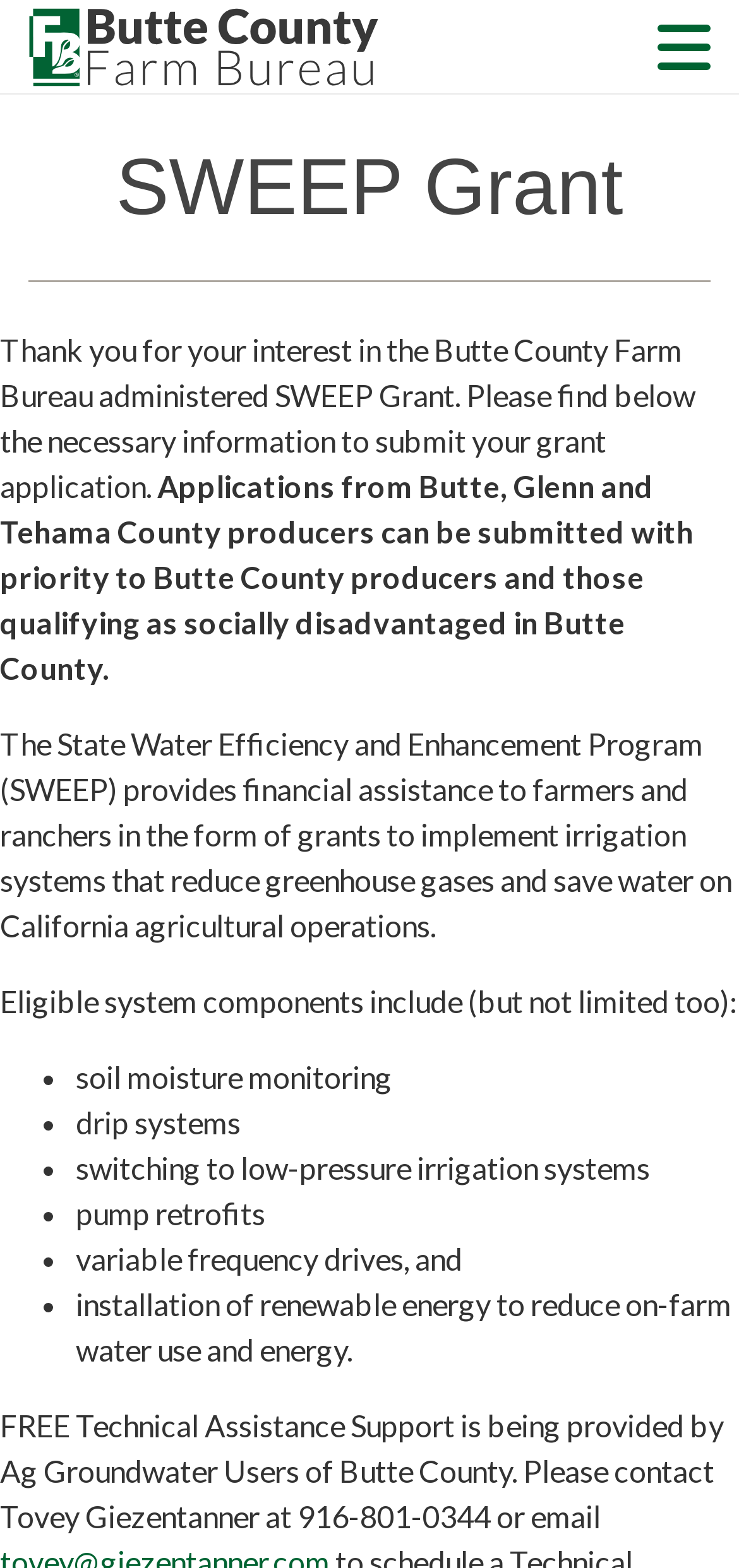Provide a single word or phrase answer to the question: 
What is the organization administering the SWEEP Grant?

Butte County Farm Bureau